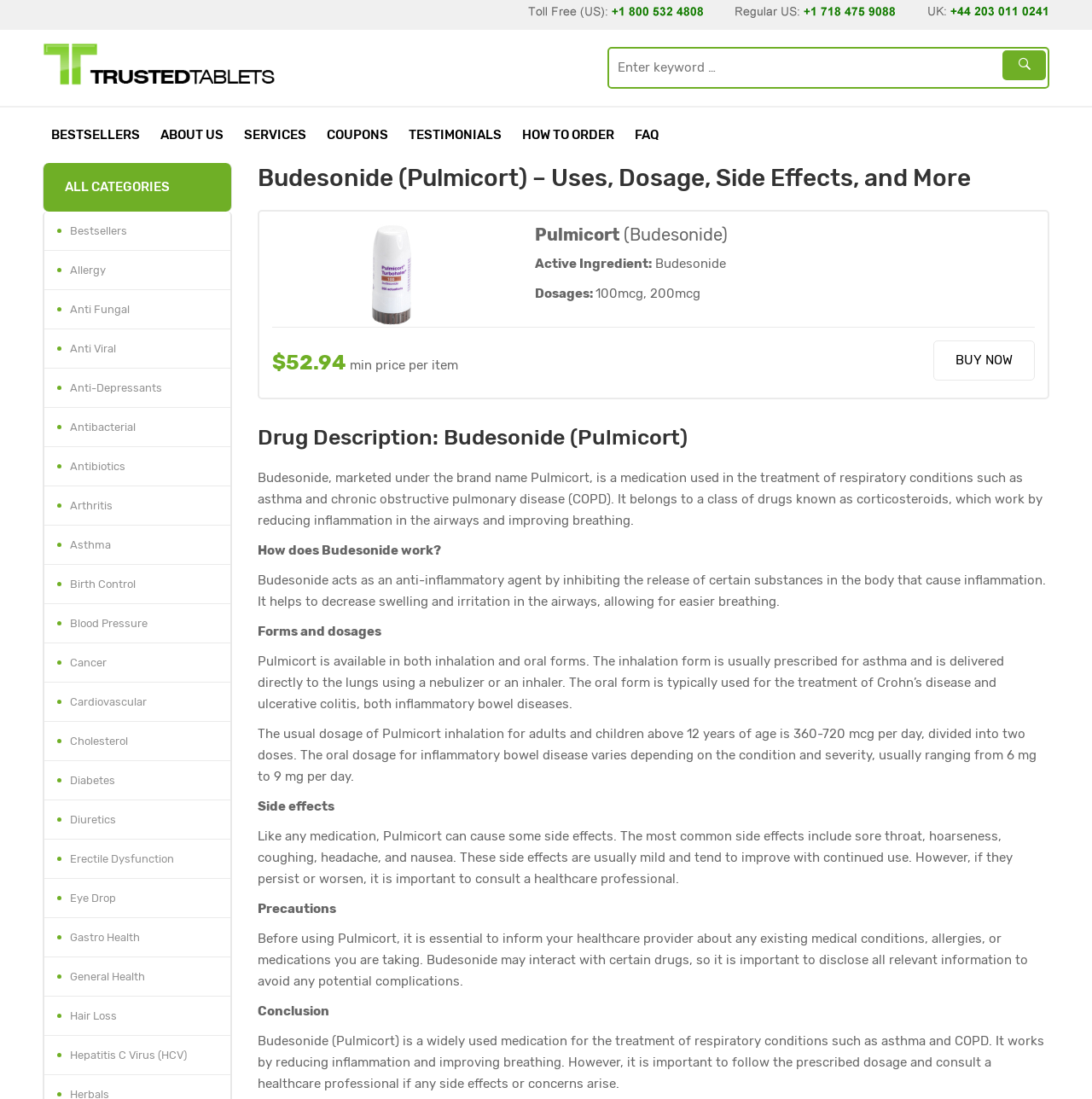Identify the bounding box for the described UI element. Provide the coordinates in (top-left x, top-left y, bottom-right x, bottom-right y) format with values ranging from 0 to 1: name="key" placeholder="Enter keyword …"

[0.558, 0.044, 0.913, 0.079]